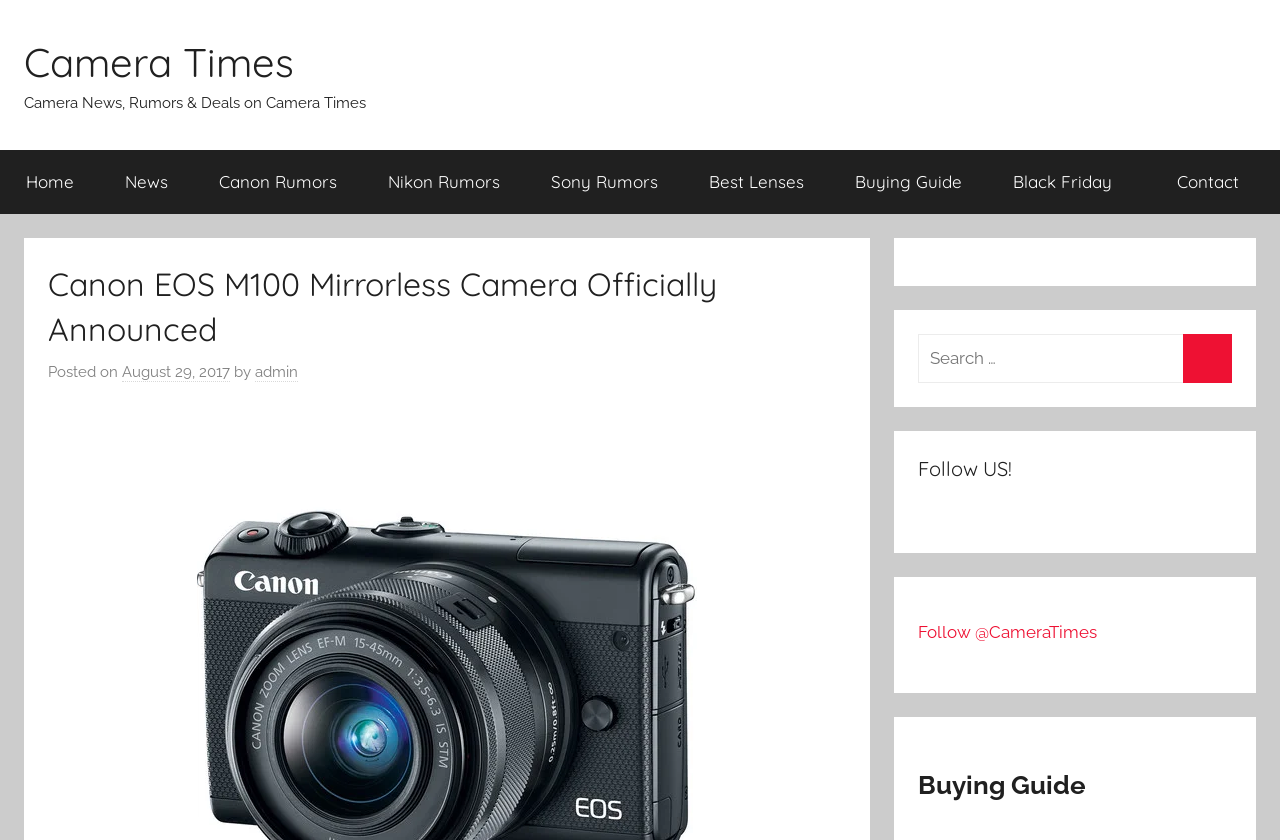Offer an extensive depiction of the webpage and its key elements.

The webpage is about the Canon EOS M100 mirrorless camera, which has been officially announced. At the top left of the page, there is a link to "Camera Times" and a static text stating "Camera News, Rumors & Deals on Camera Times". Below this, there is a primary navigation menu with 9 links, including "Home", "News", "Canon Rumors", and others, spanning across the top of the page.

The main content of the page is a news article about the Canon EOS M100 camera, with a heading that reads "Canon EOS M100 Mirrorless Camera Officially Announced". The article is dated August 29, 2017, and is written by "admin". The article's content is not explicitly stated, but it likely provides details about the camera's features and specifications.

On the right side of the page, there is a search bar with a search button. Below the search bar, there are three sections: "Follow US!" with a link to follow Camera Times, a "Buying Guide" section, and a section with a heading "Buying Guide" that may contain links or information about buying guides.

There are no images on the page. The overall layout is organized, with clear headings and concise text.